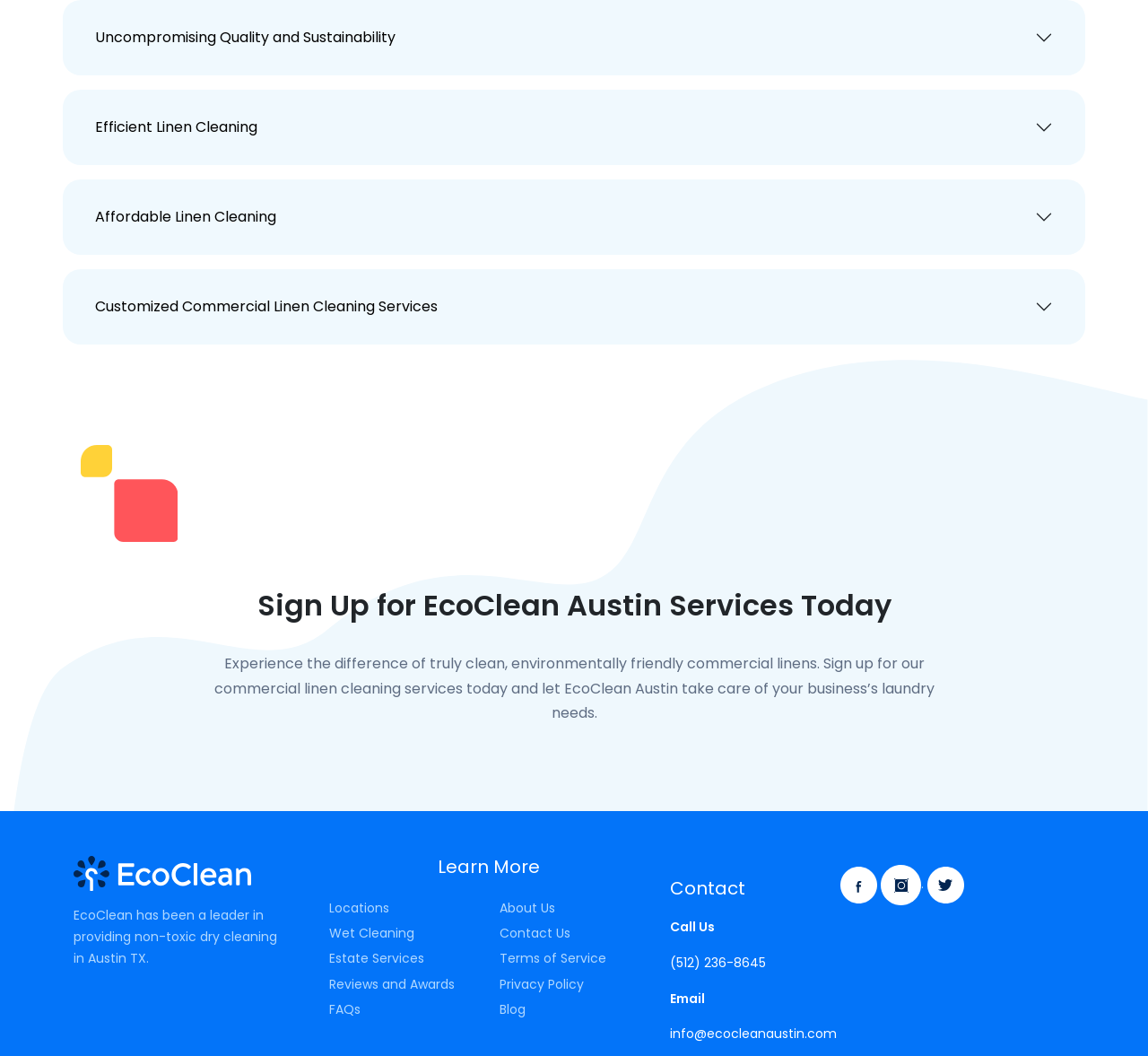What is the main service provided by EcoClean Austin?
Utilize the image to construct a detailed and well-explained answer.

Based on the webpage, EcoClean Austin provides commercial linen cleaning services, which is evident from the headings 'Uncompromising Quality and Sustainability', 'Efficient Linen Cleaning', and 'Customized Commercial Linen Cleaning Services'.